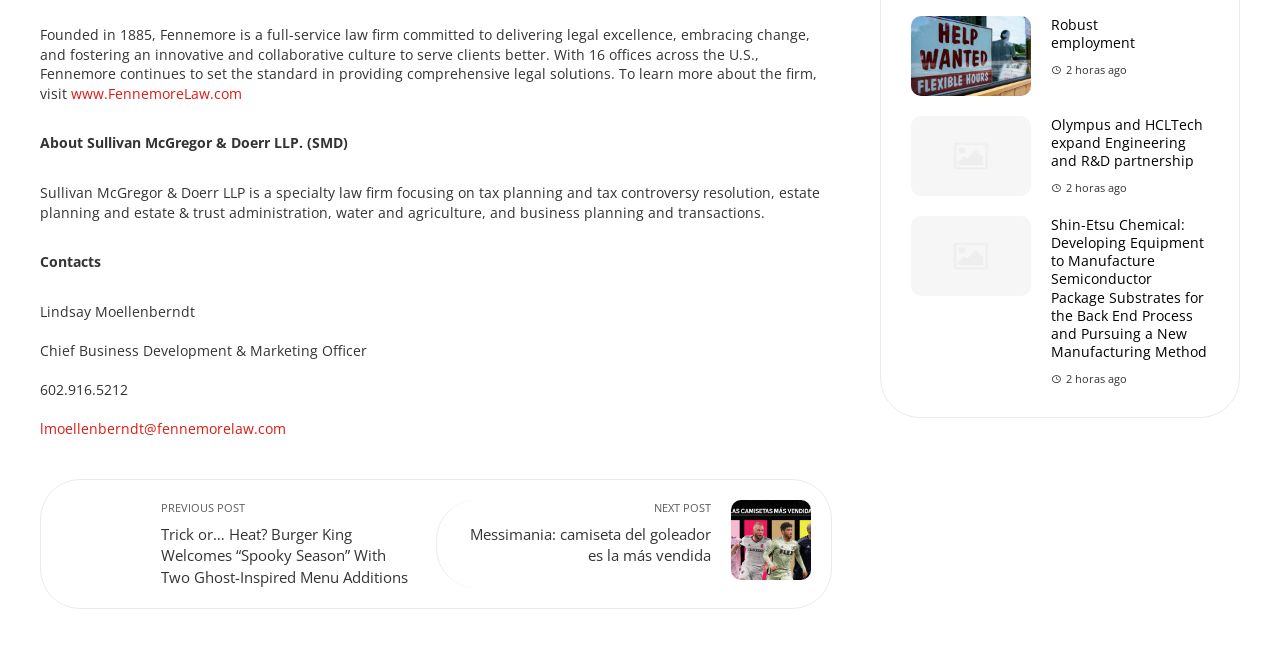Please identify the bounding box coordinates of the element's region that needs to be clicked to fulfill the following instruction: "Share on facebook". The bounding box coordinates should consist of four float numbers between 0 and 1, i.e., [left, top, right, bottom].

None